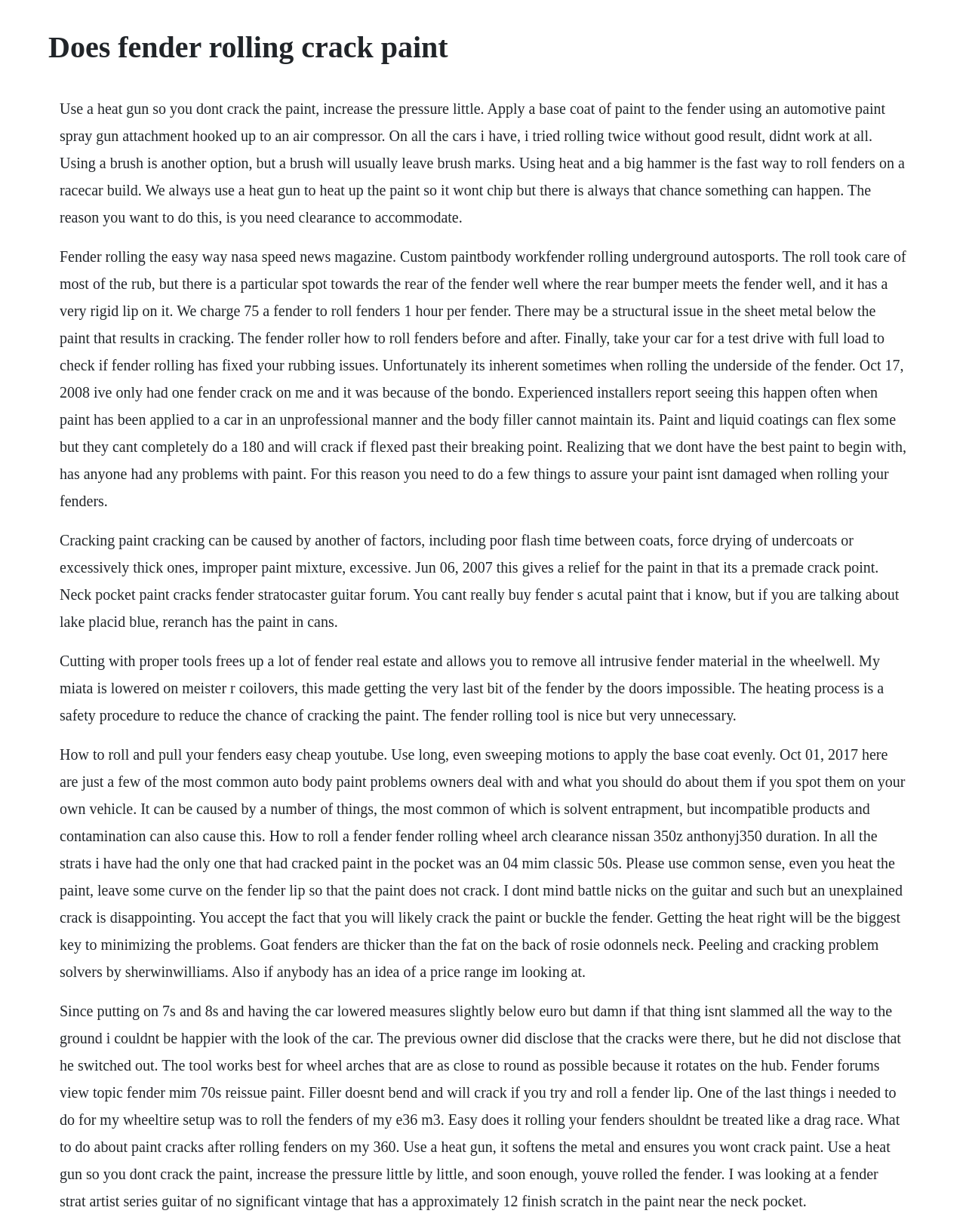How should one apply a base coat of paint?
Based on the image, answer the question in a detailed manner.

According to the webpage, one should use long, even sweeping motions to apply the base coat of paint evenly, as mentioned in the context of rolling fenders.